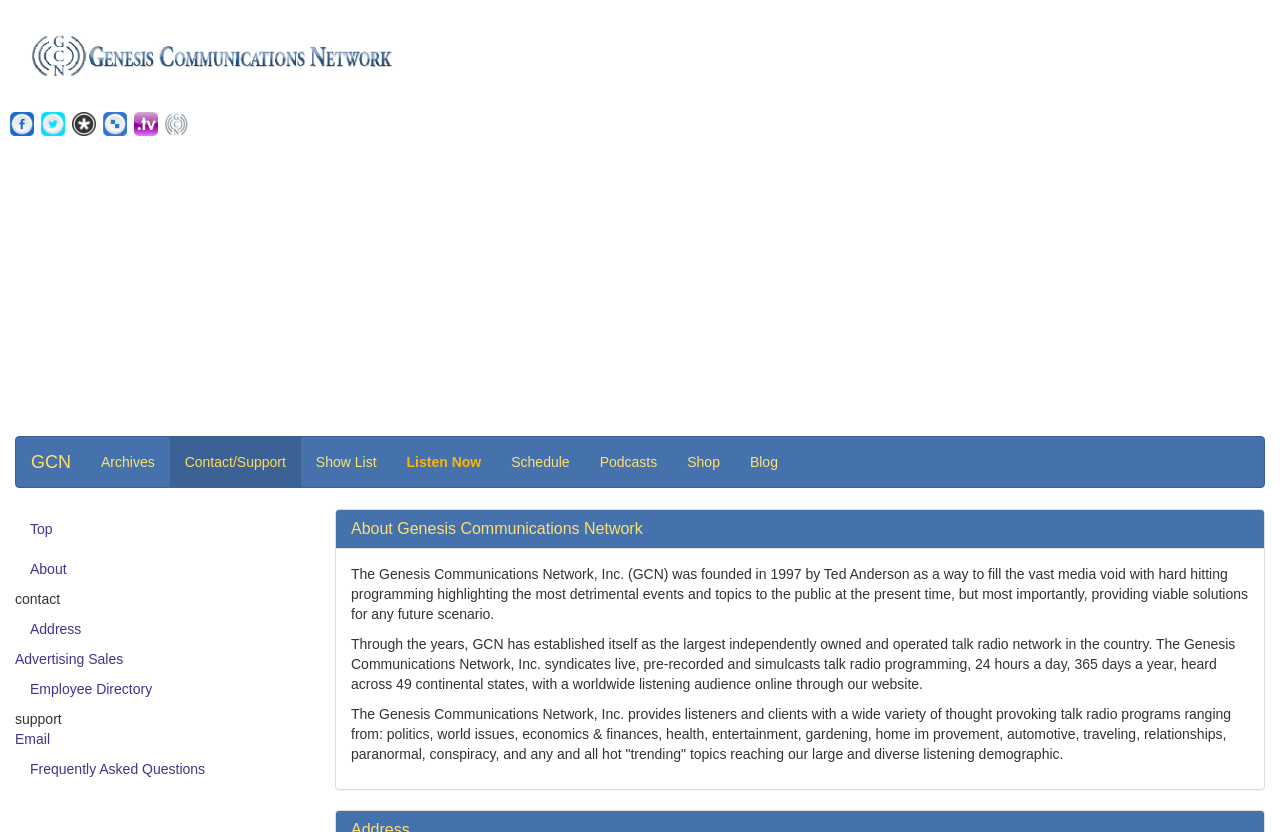Locate the bounding box coordinates of the area where you should click to accomplish the instruction: "Go to the 'Archives' page".

[0.067, 0.525, 0.133, 0.585]